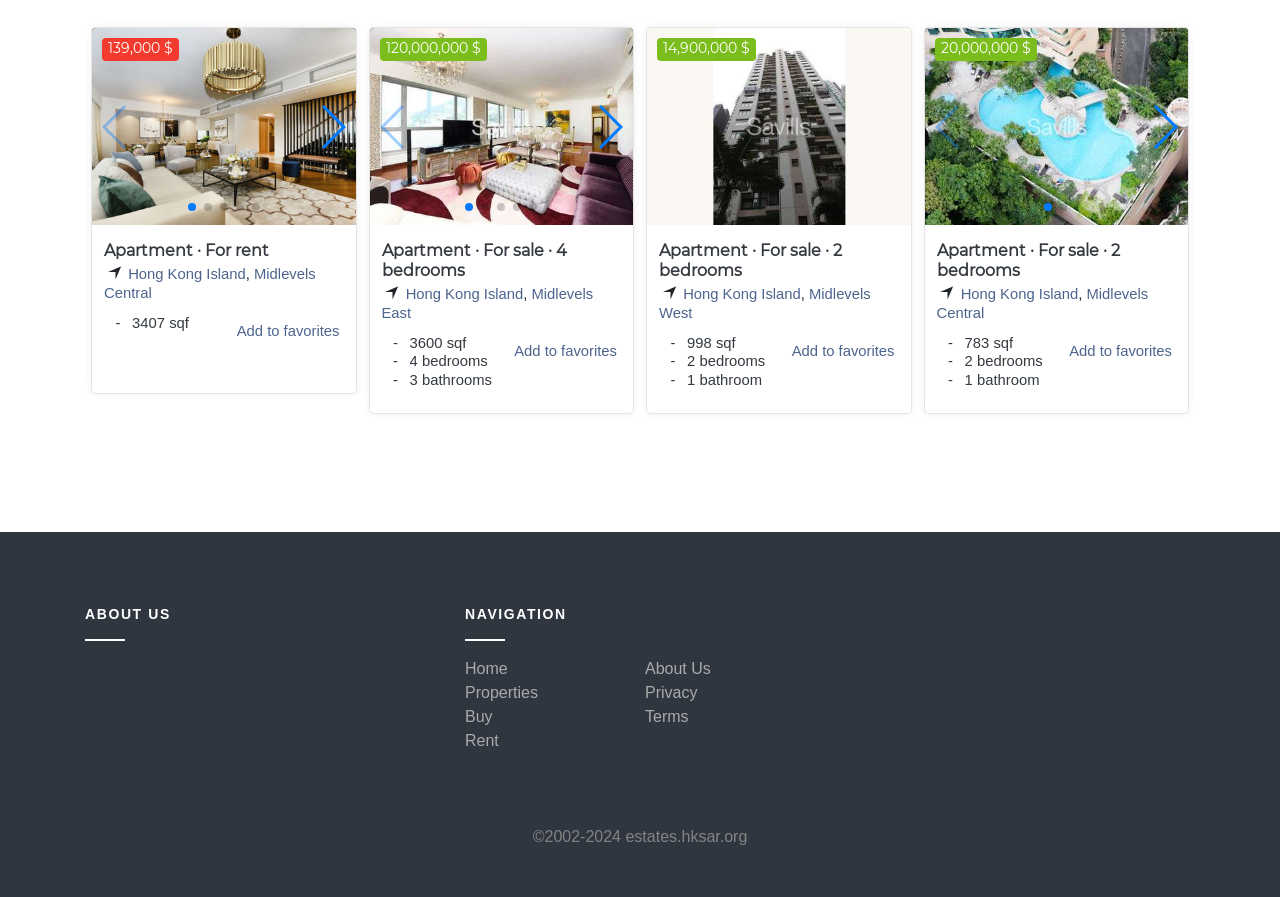Answer the following inquiry with a single word or phrase:
What is the function of the 'Add to favorites' button?

Add to favorites